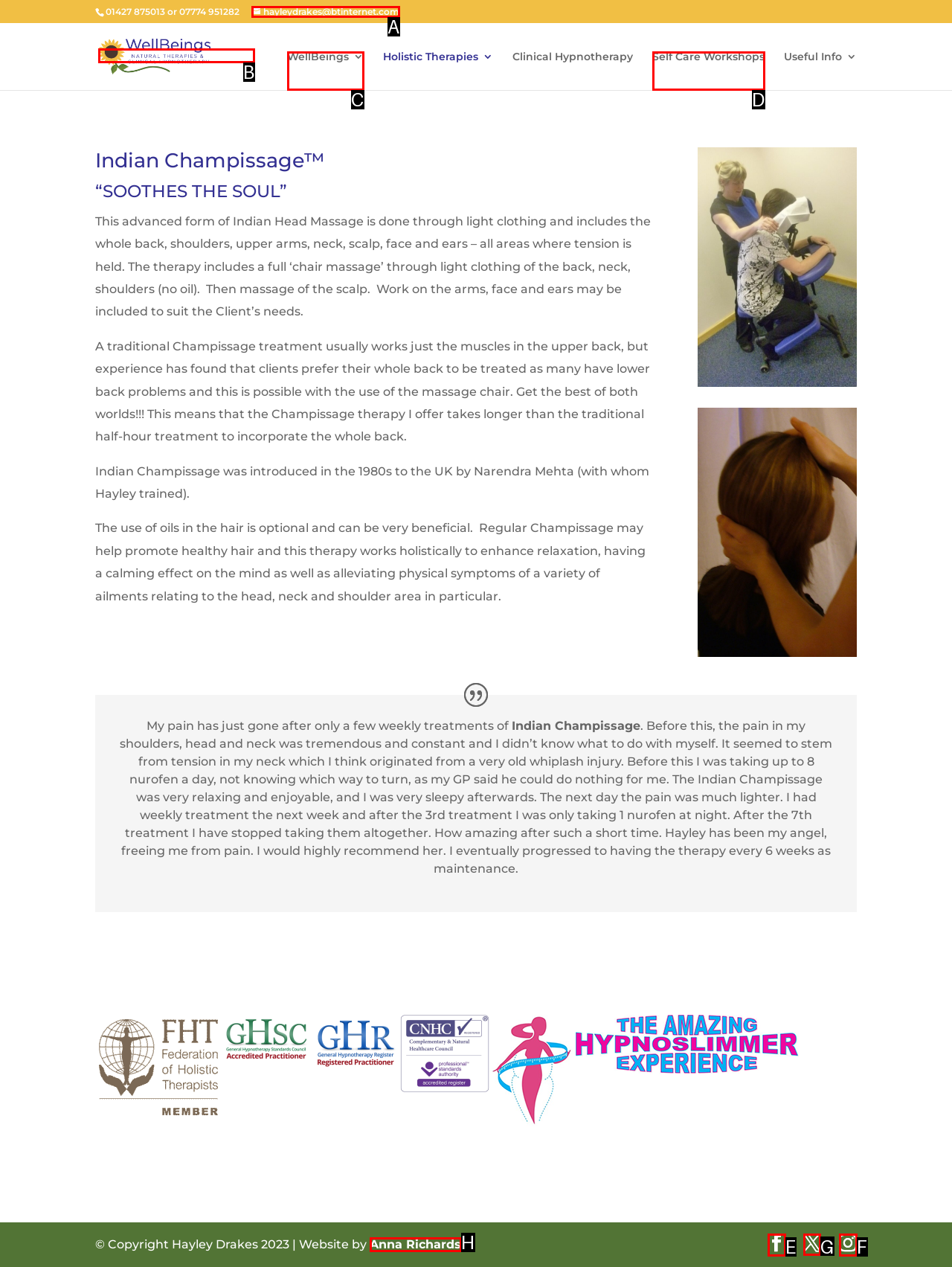Tell me which one HTML element I should click to complete the following task: Visit Hayley Drakes' social media page Answer with the option's letter from the given choices directly.

G